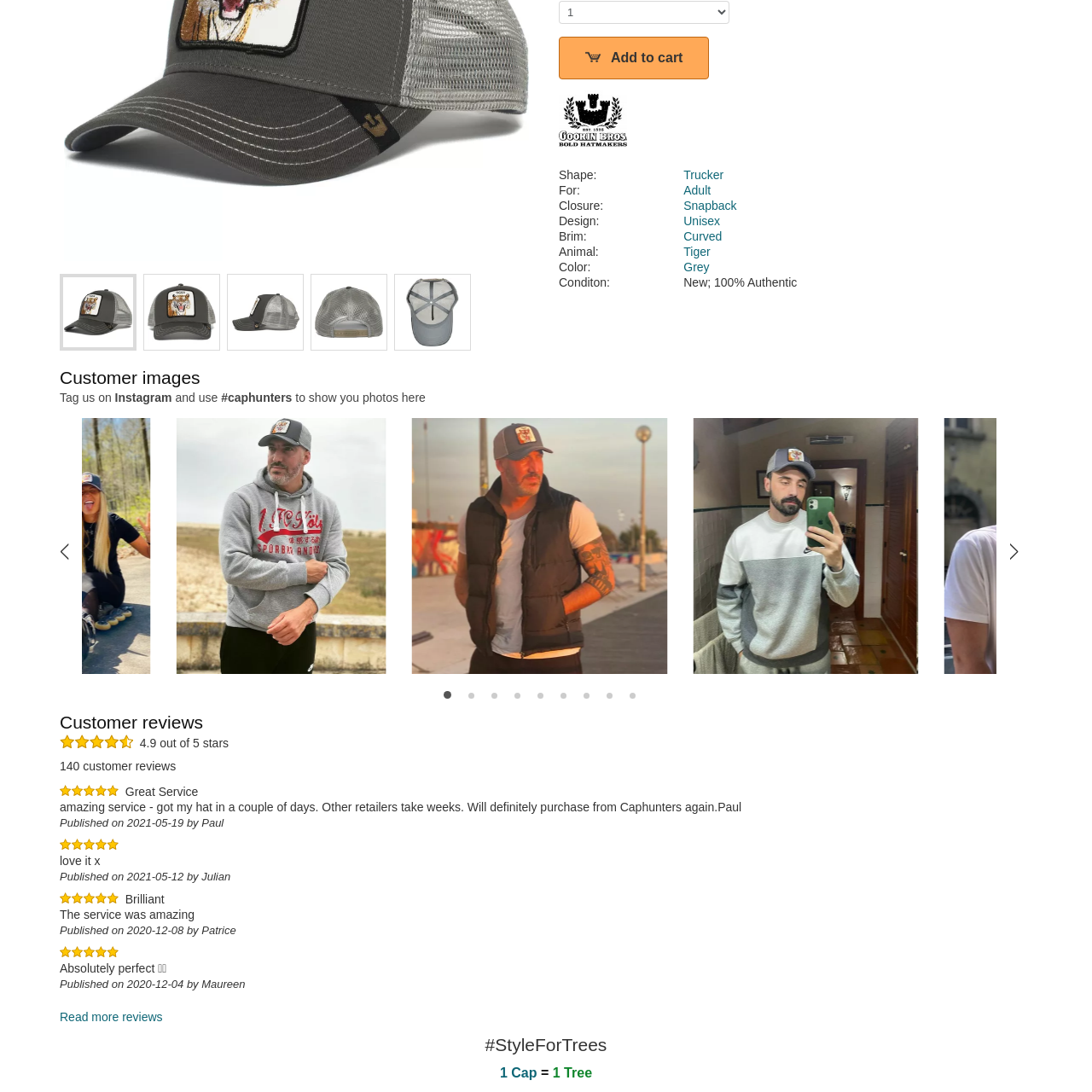Explain in detail the content of the image enclosed by the red outline.

The image features a stylish Goorin Bros. "Eye of the Tiger" Grey Trucker Hat, showcasing its unique design and bold aesthetic. This trucker hat is tailored for adults, featuring a snapback closure for adjustable comfort. Its curved brim offers both style and sun protection, while the standout tiger graphic embodies a spirit of adventure and individuality. With its grey color, this cap easily complements a variety of outfits, making it a versatile addition to any casual wardrobe. The hat is new and 100% authentic, perfect for those looking to express their personality while staying comfortable.